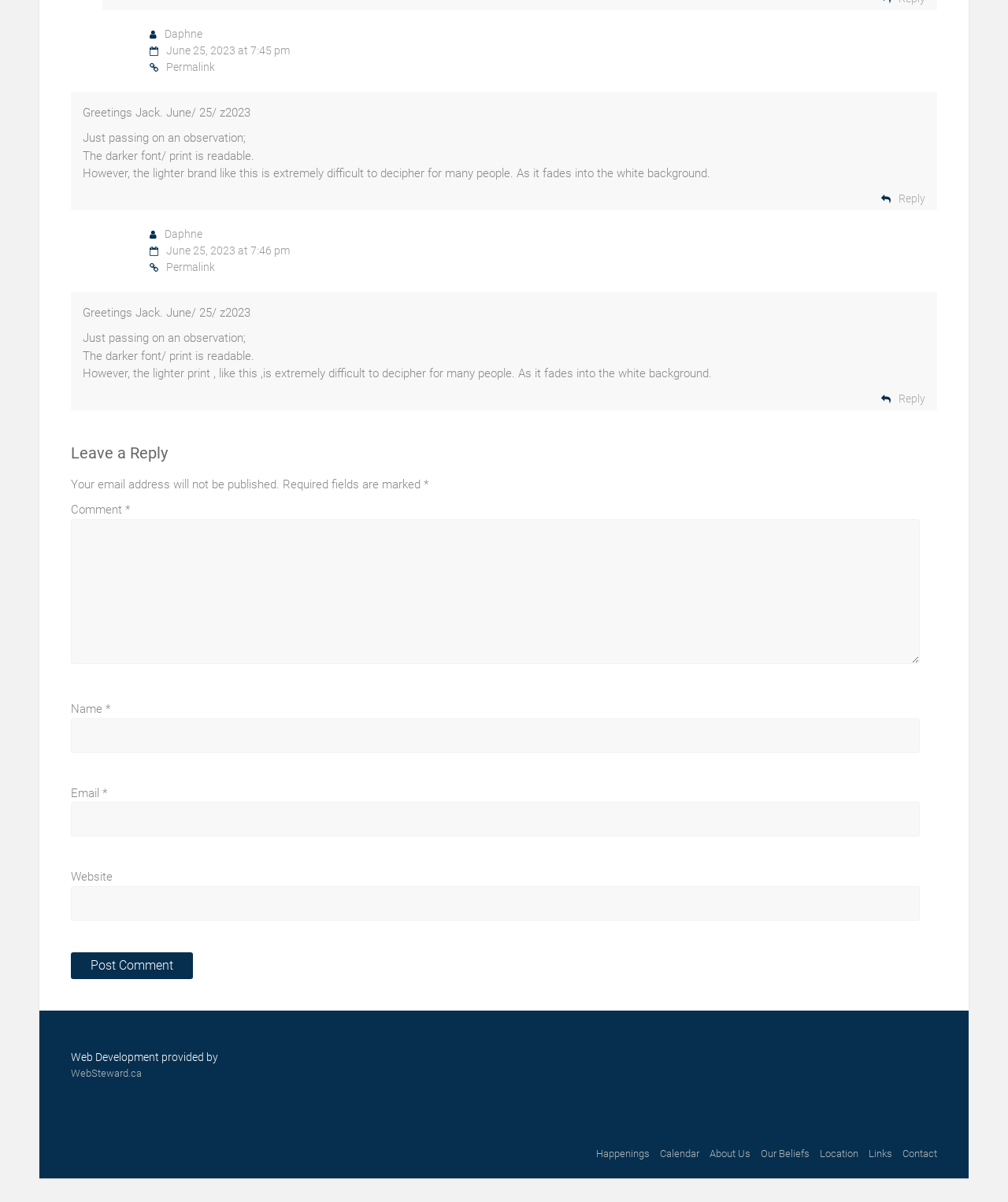Please analyze the image and provide a thorough answer to the question:
What is the text above the comment textbox?

I found a heading element with the text 'Leave a Reply' located above the comment textbox. This heading is likely indicating the section where users can leave a reply or comment.